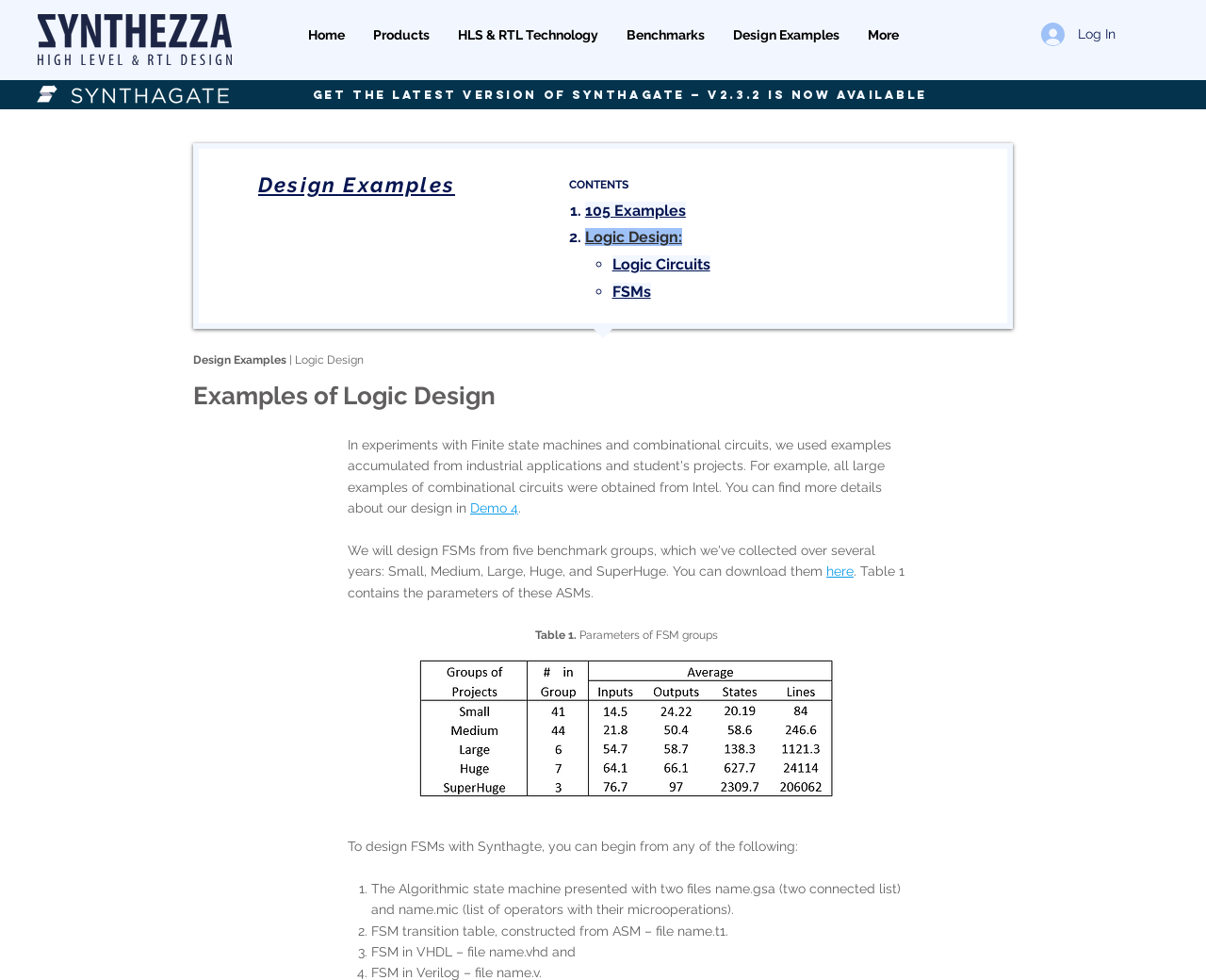What is the latest version of Synthagate available?
Provide a short answer using one word or a brief phrase based on the image.

V2.3.2